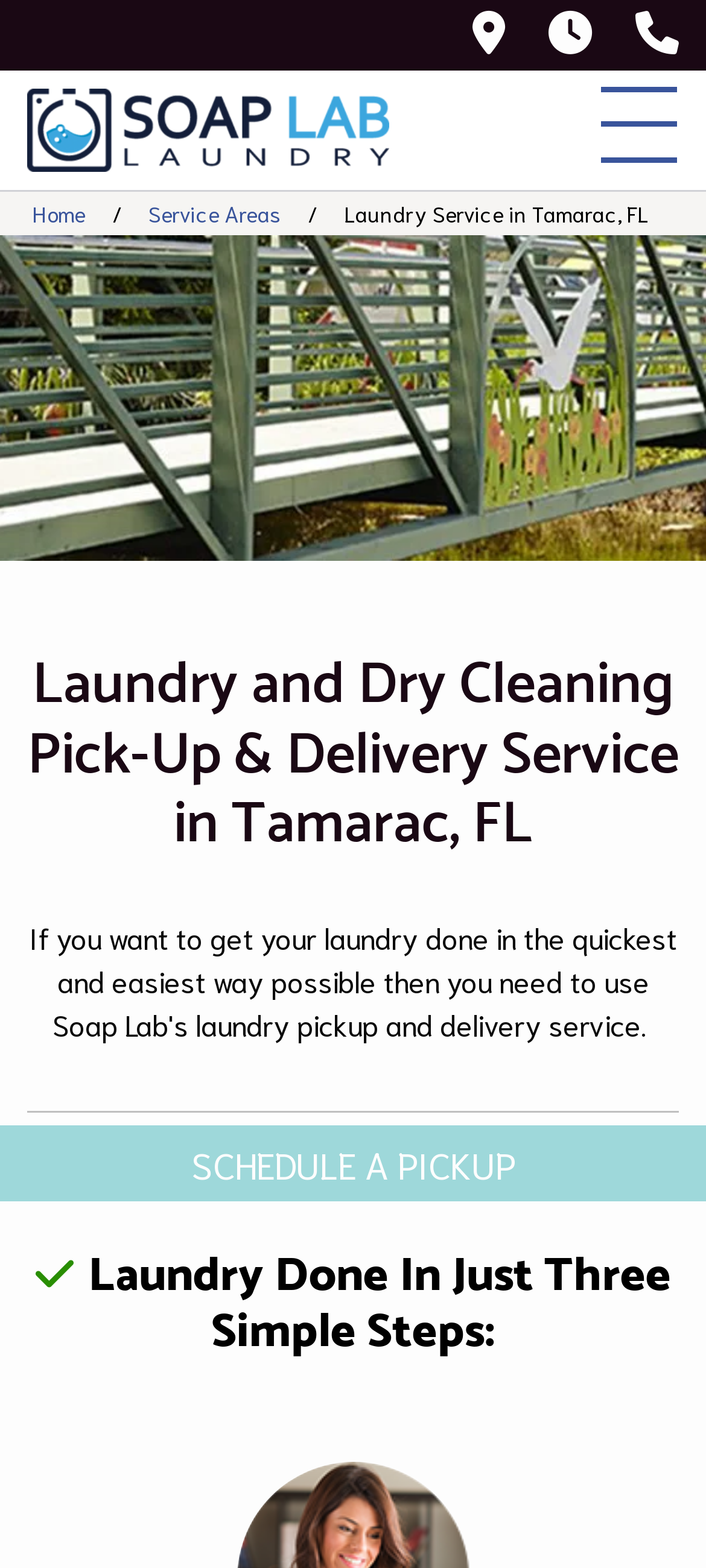Please locate the bounding box coordinates of the element that needs to be clicked to achieve the following instruction: "Click the Soaplab logo". The coordinates should be four float numbers between 0 and 1, i.e., [left, top, right, bottom].

[0.038, 0.051, 0.551, 0.116]